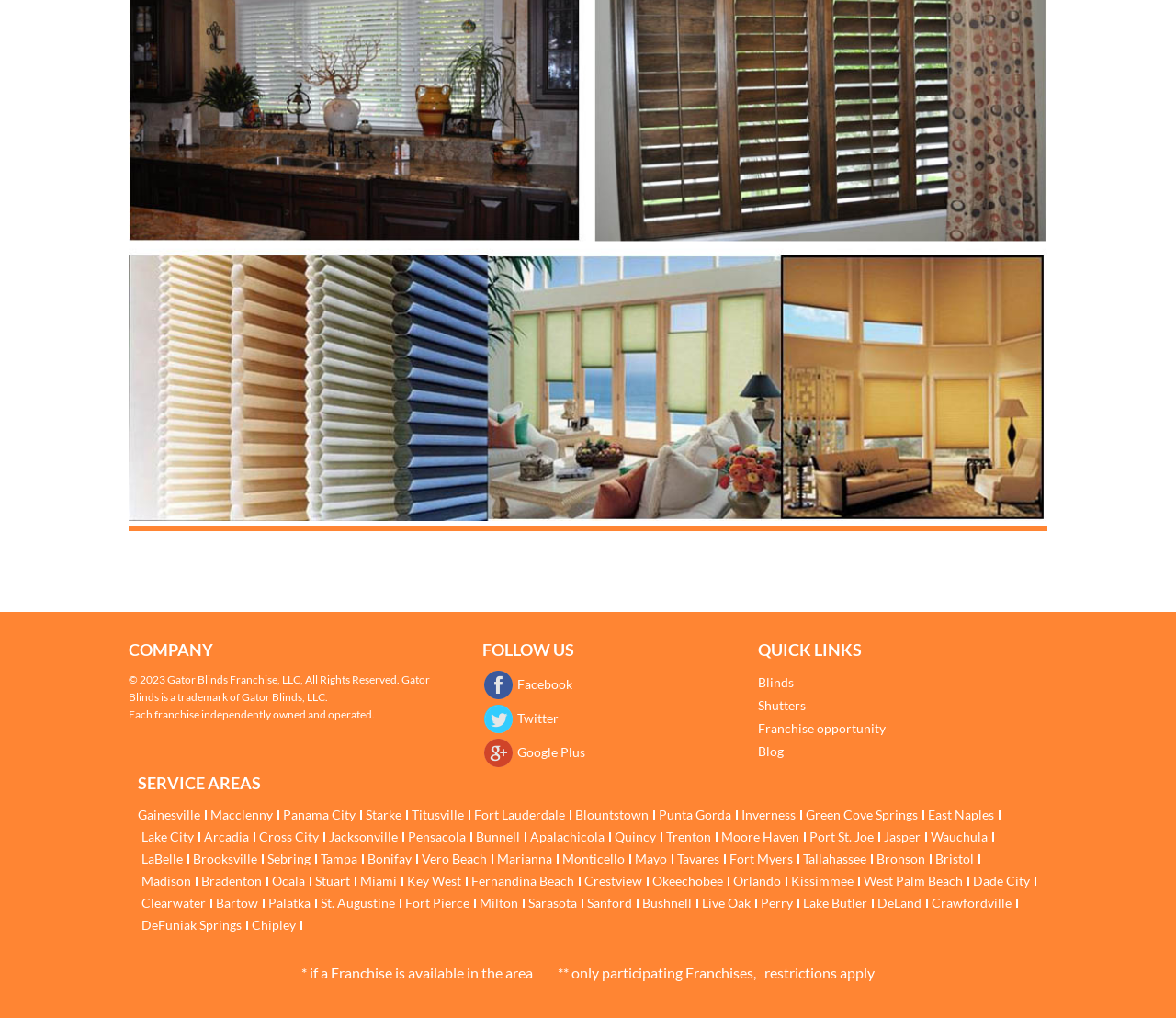Answer the question using only one word or a concise phrase: What are the quick links available?

Blinds, Shutters, Franchise opportunity, Blog